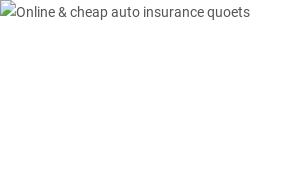Provide a rich and detailed narrative of the image.

The image prominently displays the phrase "Online & cheap auto insurance quotes," emphasizing the availability of affordable insurance options through online channels. Positioned within a section dedicated to guiding users on obtaining cost-effective auto insurance, this visual element aims to attract individuals seeking competitive insurance rates. The context suggests a focus on the benefits of shopping around for quotes, exploring various coverage options, and leveraging online resources to make informed financial decisions regarding auto insurance policies.